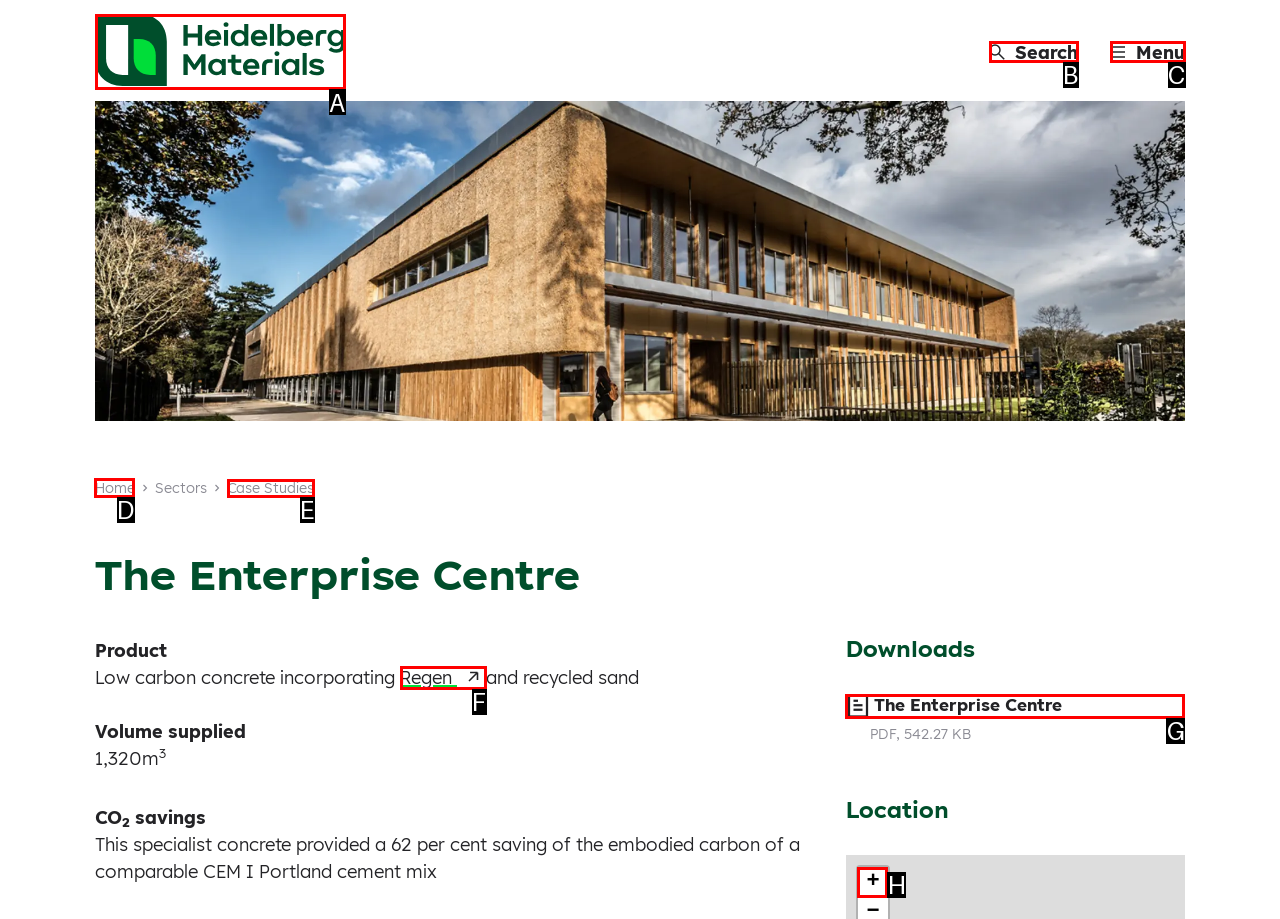Identify the letter of the UI element needed to carry out the task: Go to the home page
Reply with the letter of the chosen option.

D